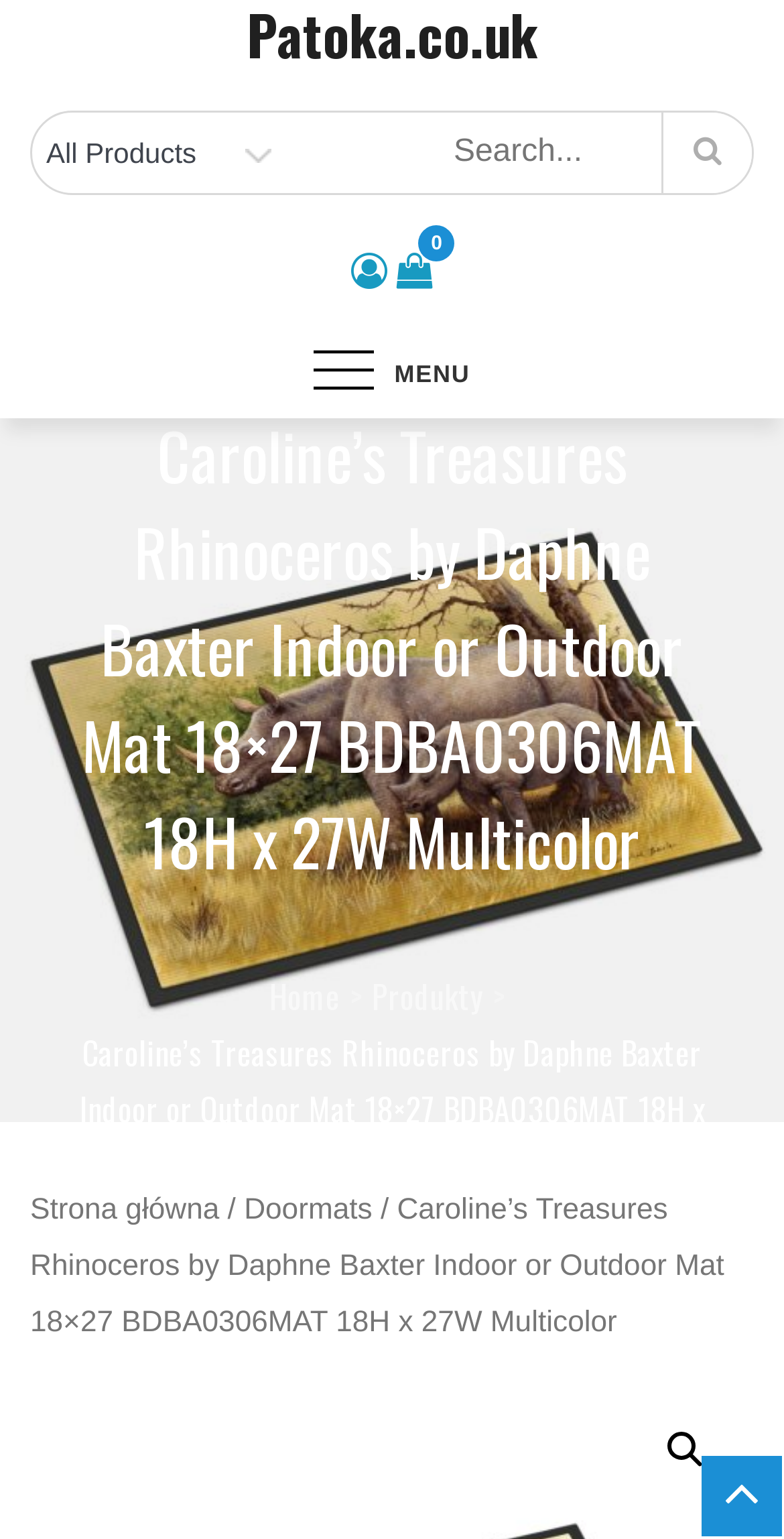Elaborate on the different components and information displayed on the webpage.

The webpage appears to be a product page for a rhinoceros-themed indoor or outdoor mat. At the top left, there is a heading that reads "Patoka.co.uk". Next to it, there is a search bar with a combobox and a textbox where users can input their search queries. A search button is located to the right of the search bar.

Below the search bar, there are two icons, one representing a heart and the other representing a cart. Further down, there is a button labeled "MENU" that is not expanded.

The main content of the page is a product description, which is headed by a title that reads "Caroline’s Treasures Rhinoceros by Daphne Baxter Indoor or Outdoor Mat 18×27 BDBA0306MAT 18H x 27W Multicolor". Below the title, there is a navigation section labeled "Breadcrumbs" that shows the product's category hierarchy. The breadcrumbs include links to the home page, a "Produkty" page, and a "Doormats" page.

At the bottom of the page, there is a link to the main page, followed by a separator, and then links to the "Doormats" page and the current product page. A magnifying glass icon is located at the bottom right corner of the page.